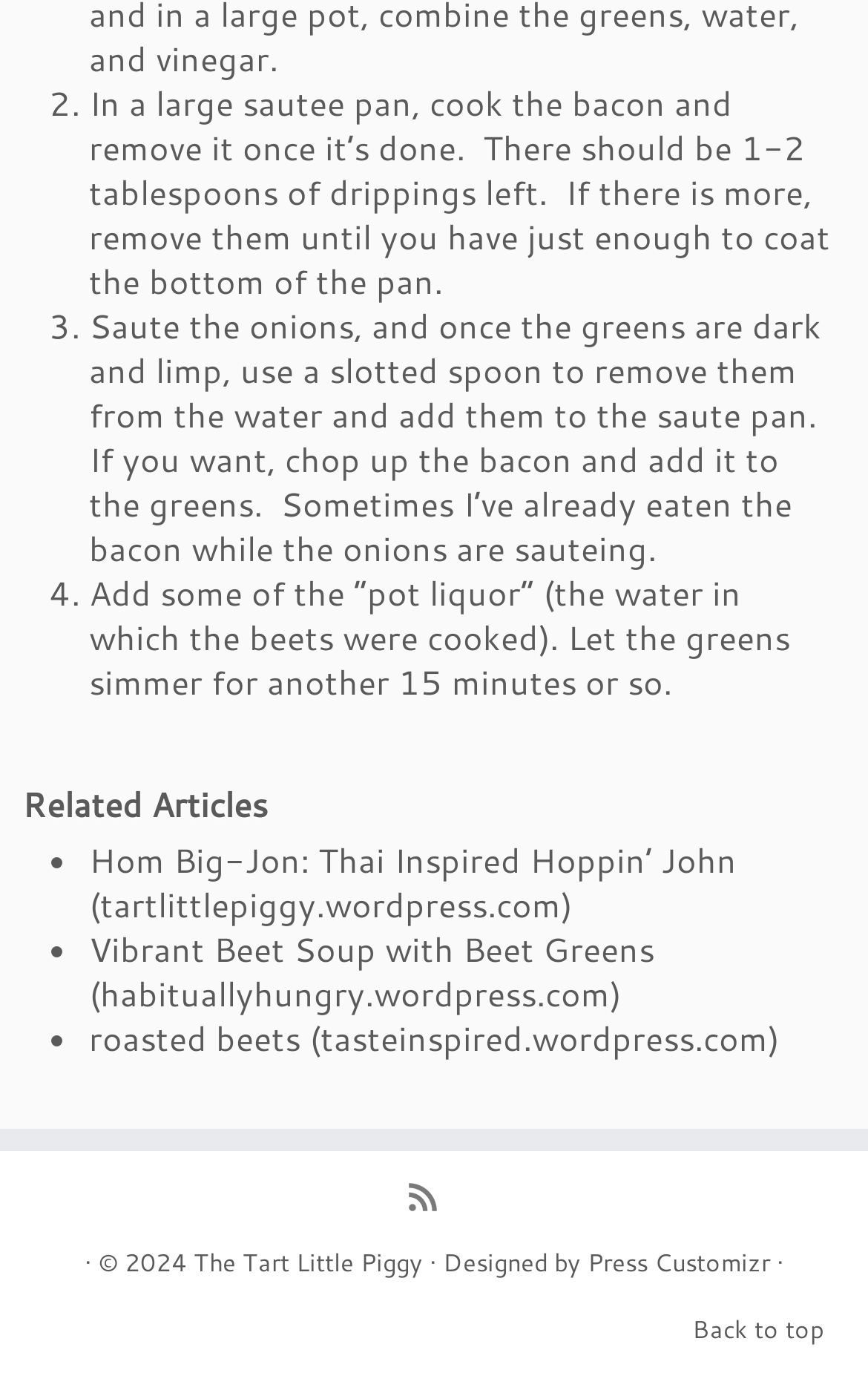What is the name of the website?
Answer the question with a single word or phrase, referring to the image.

The Tart Little Piggy